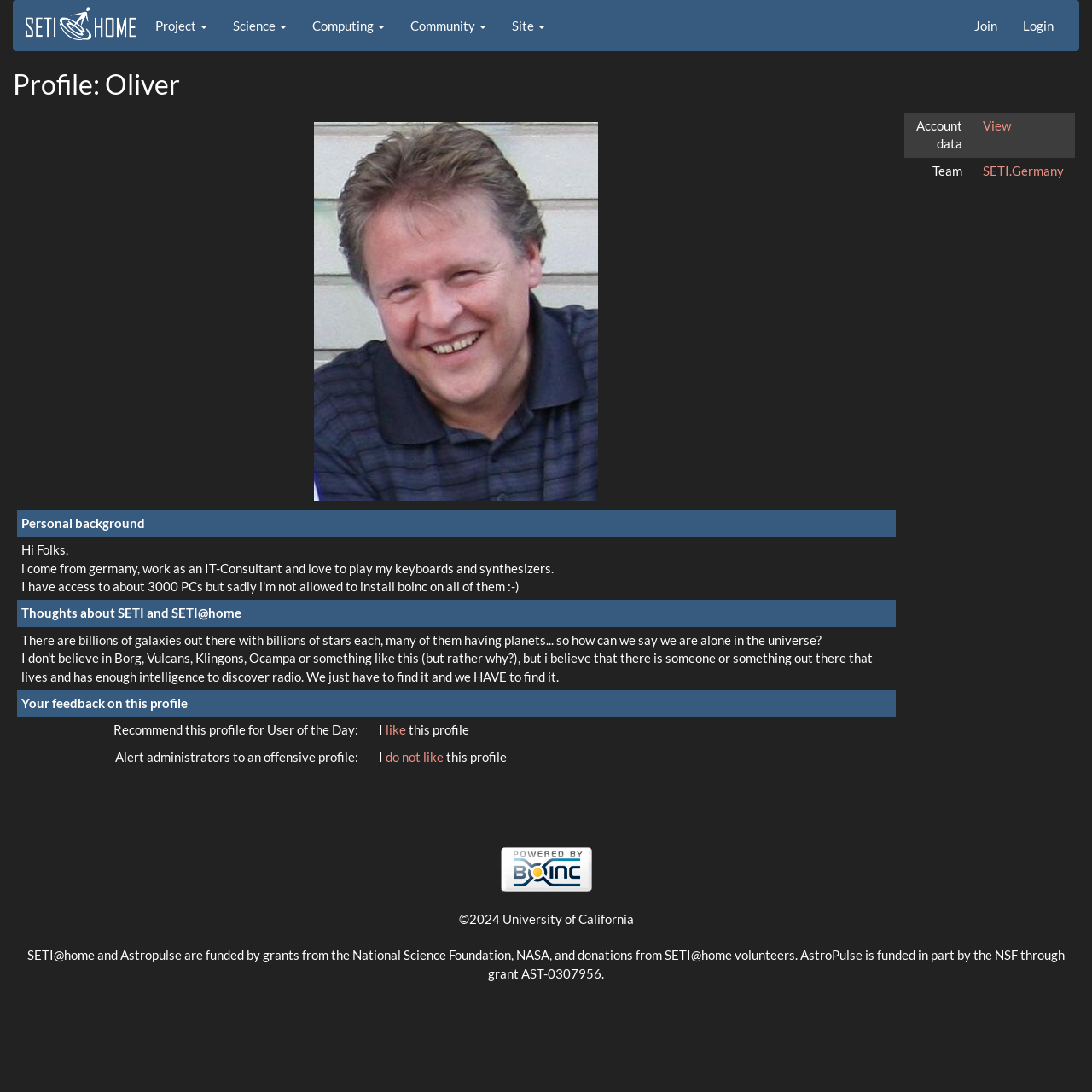Give a complete and precise description of the webpage's appearance.

This webpage is a profile page for a user named Oliver. At the top left, there is a small image and a link. To the right of the image, there is a series of links including "Project", "Science", "Computing", "Community", "Site", and "Join" and "Login" at the far right. 

Below the links, there is a heading that reads "Profile: Oliver". Underneath the heading, there is a table with two columns. The left column contains a table with personal information about Oliver, including a profile picture, a personal background, thoughts about SETI and SETI@home, and options to recommend or report the profile. The right column contains account data and a link to view the team, SETI.Germany.

At the bottom of the page, there is a link that reads "Powered by BOINC" with a corresponding image. Below that, there are several lines of static text, including a copyright notice and information about the funding of SETI@home and Astropulse.